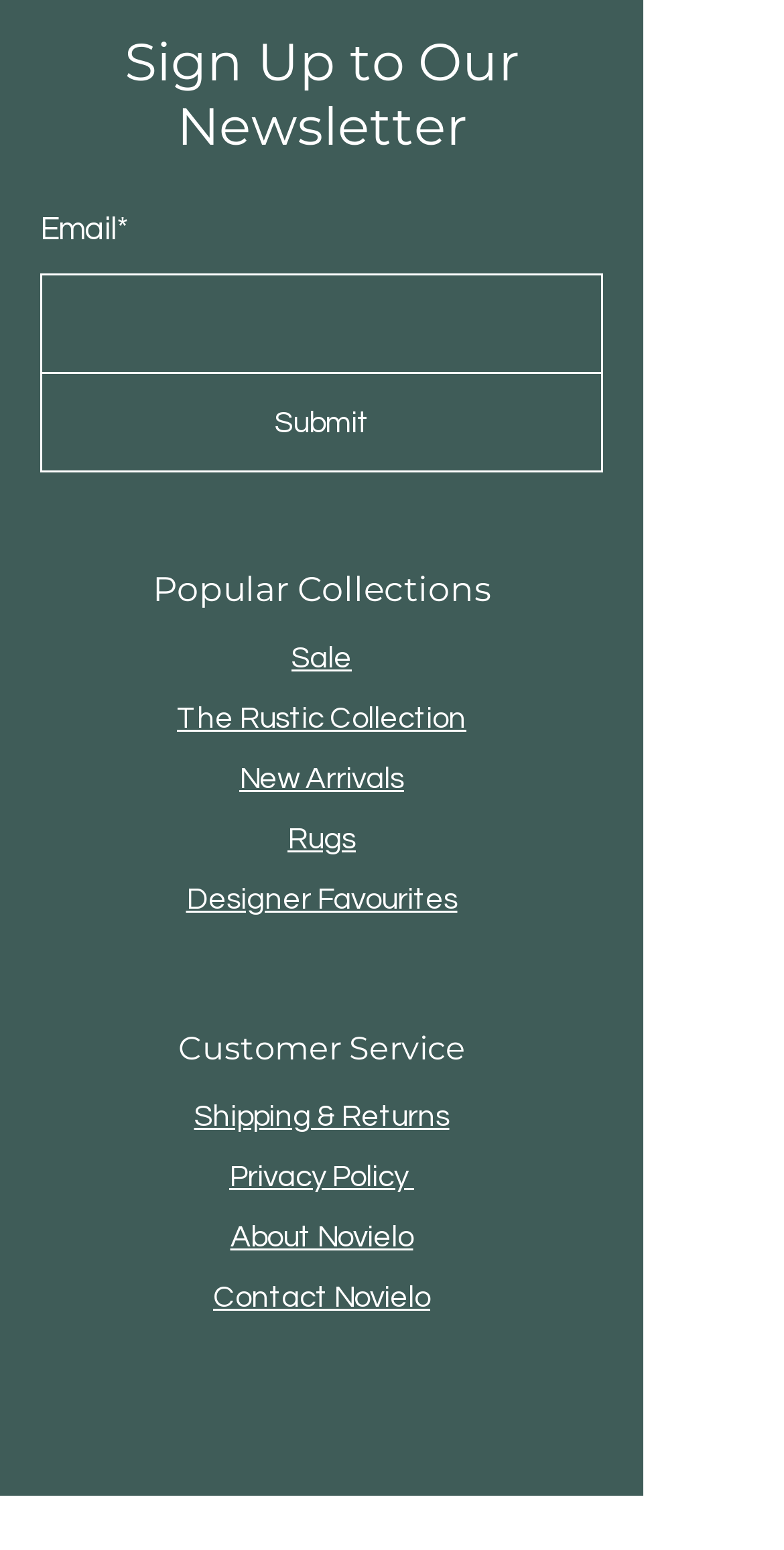How many social media platforms are listed?
Carefully analyze the image and provide a thorough answer to the question.

The social media platforms listed are 'Facebook' and 'Instagram', totaling 2 platforms.